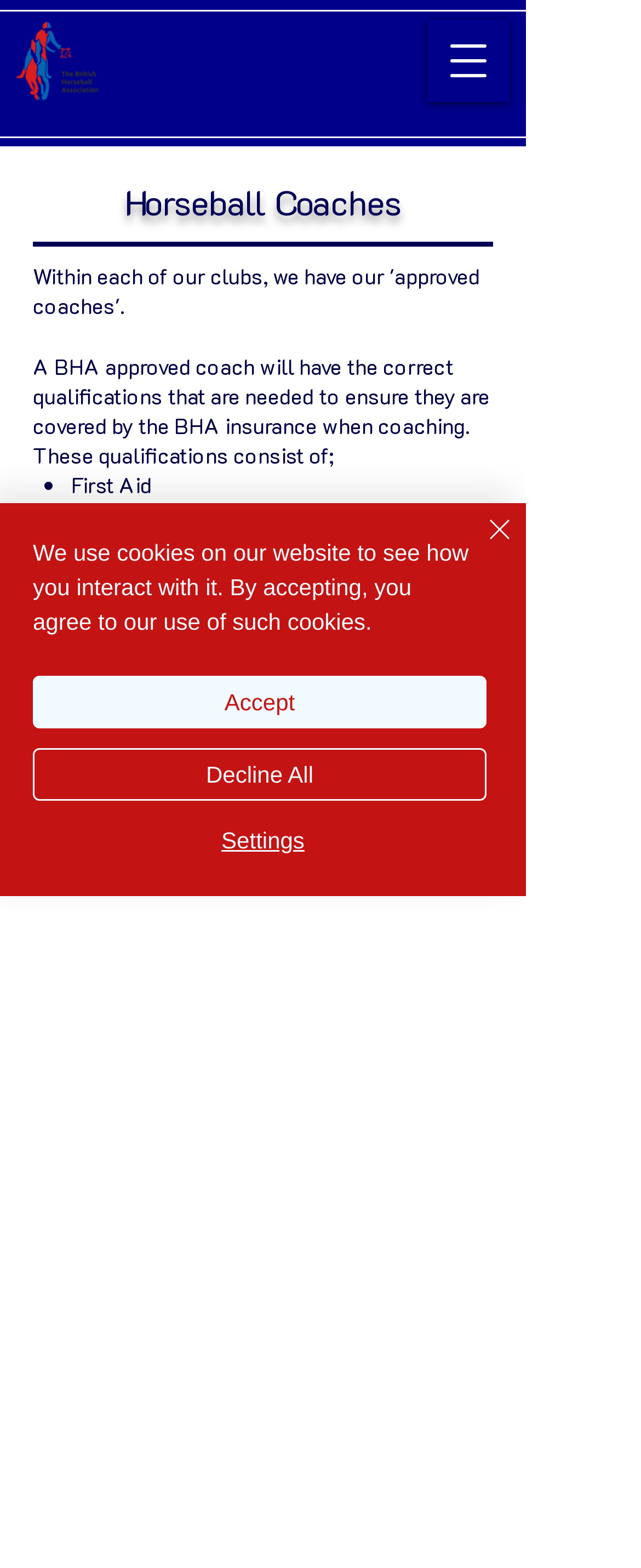Predict the bounding box coordinates of the UI element that matches this description: "aria-label="Open navigation menu"". The coordinates should be in the format [left, top, right, bottom] with each value between 0 and 1.

[0.667, 0.013, 0.795, 0.065]